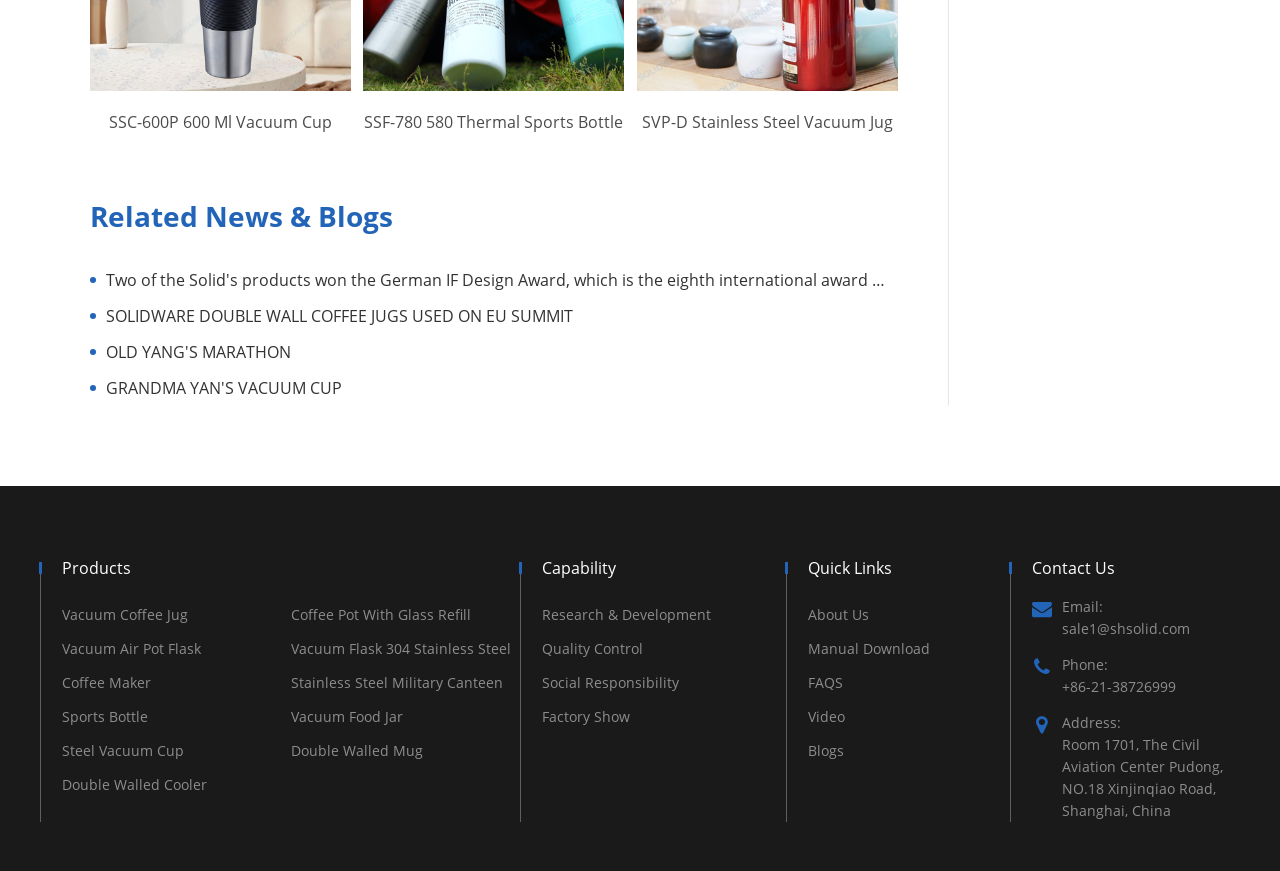What type of products are featured on this webpage?
Using the details shown in the screenshot, provide a comprehensive answer to the question.

Based on the links and text on the webpage, it appears that the webpage is showcasing various types of vacuum cups, bottles, and jugs, including stainless steel vacuum jugs, thermal sports bottles, and coffee makers.